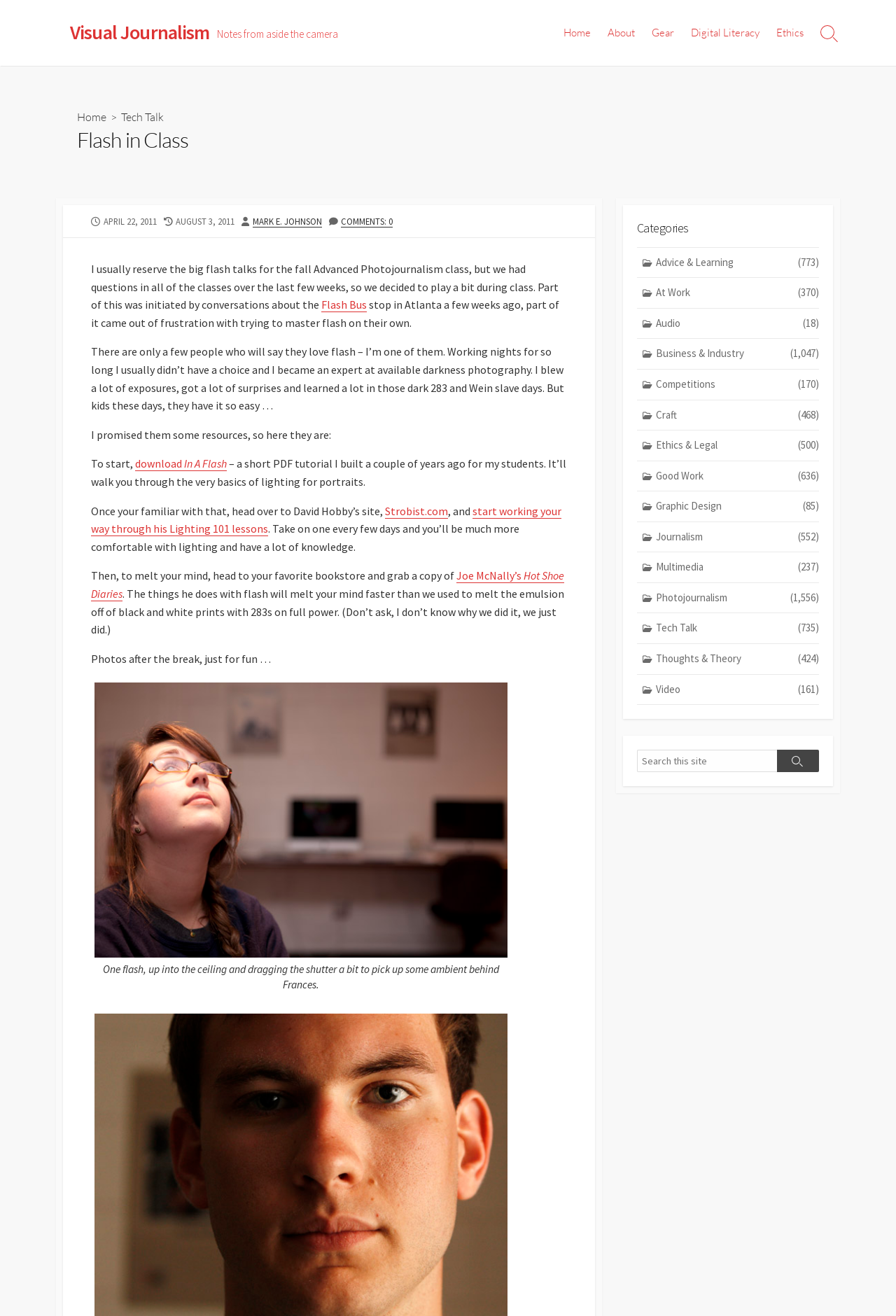Locate the bounding box coordinates of the area you need to click to fulfill this instruction: 'View the 'Trade fairs 2024' details'. The coordinates must be in the form of four float numbers ranging from 0 to 1: [left, top, right, bottom].

None